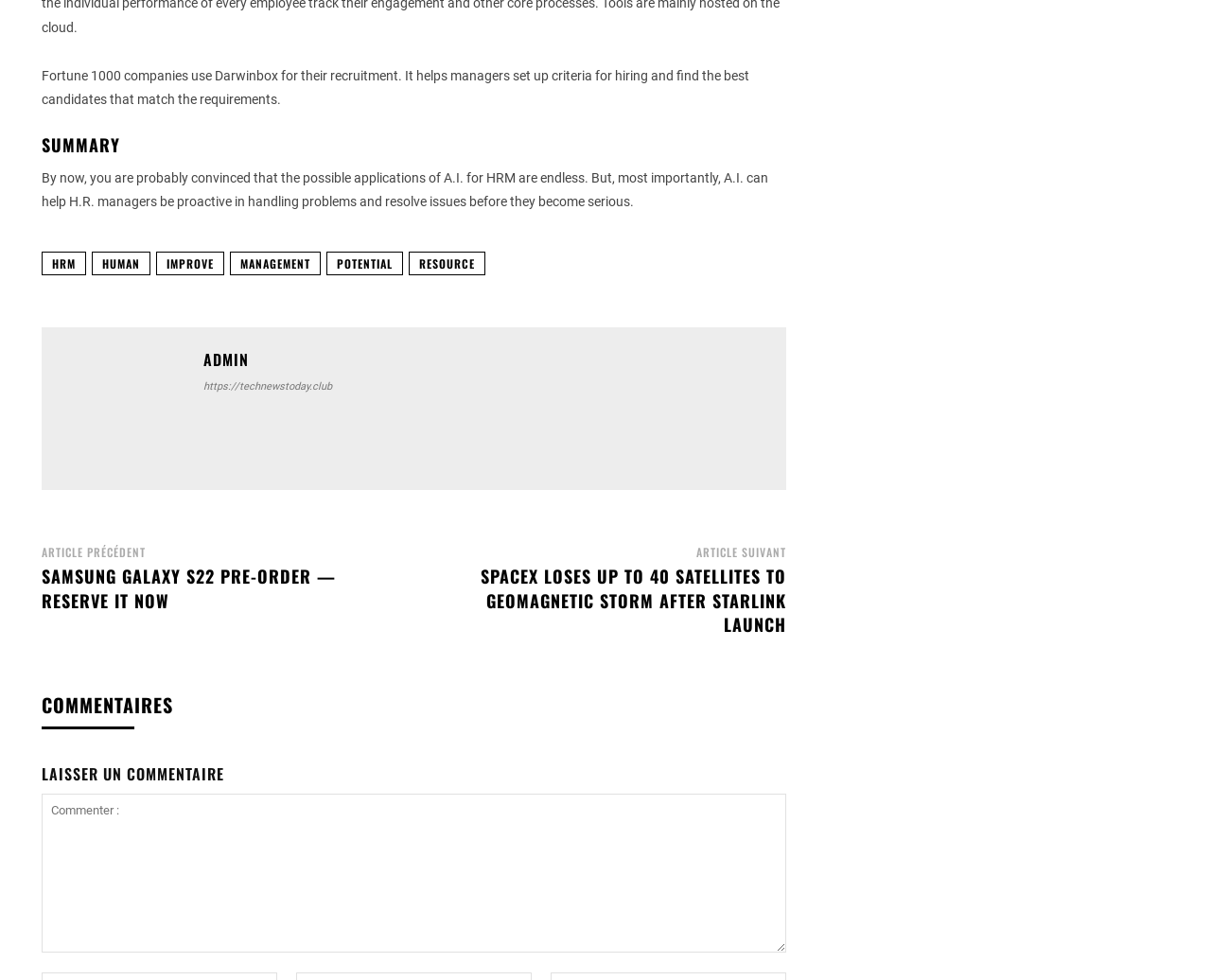Highlight the bounding box coordinates of the element that should be clicked to carry out the following instruction: "Click the 'Logo' link". The coordinates must be given as four float numbers ranging from 0 to 1, i.e., [left, top, right, bottom].

None